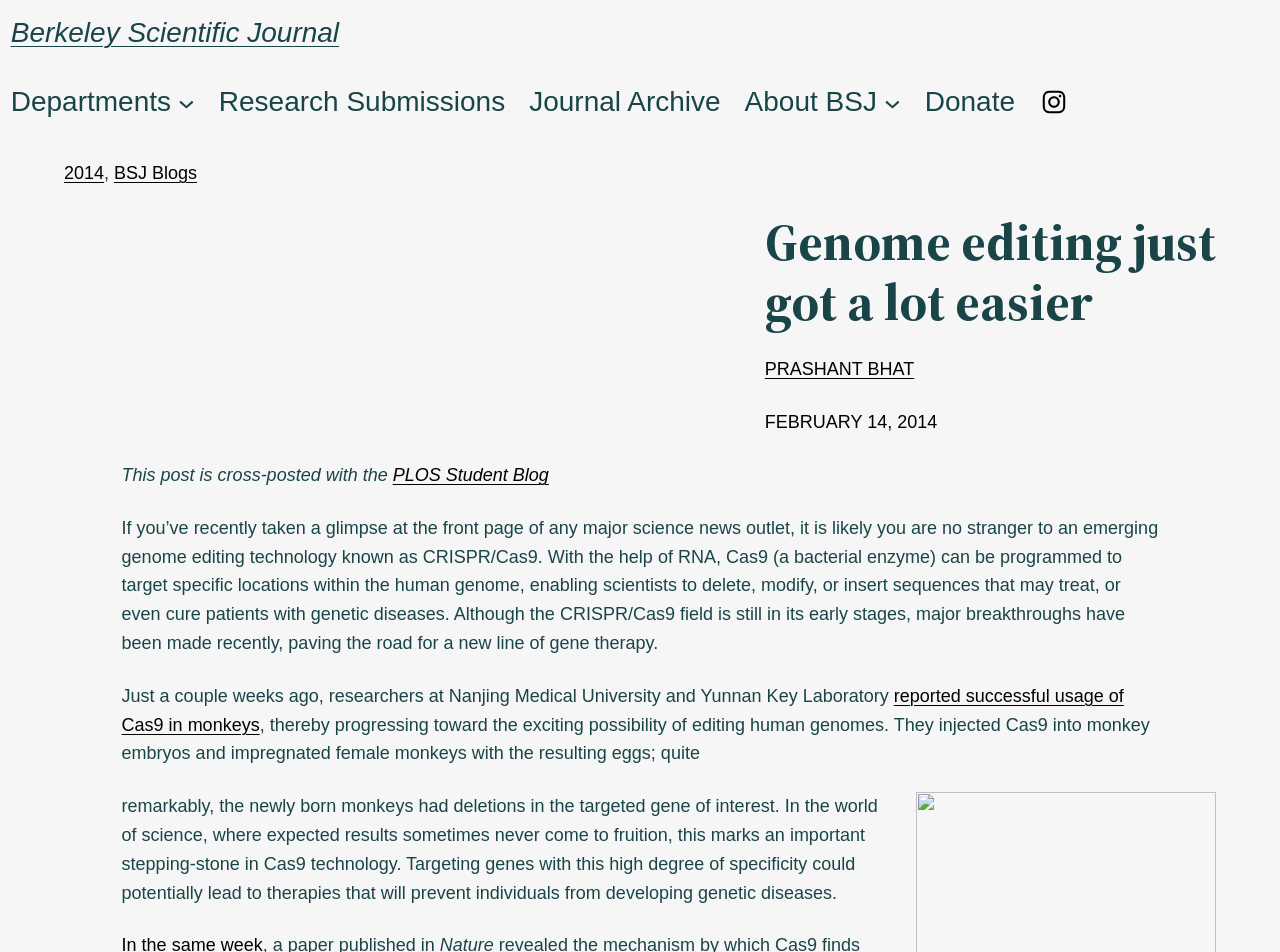Using details from the image, please answer the following question comprehensively:
What is the date of the article?

I found the date by looking at the time element, which says 'FEBRUARY 14, 2014'.